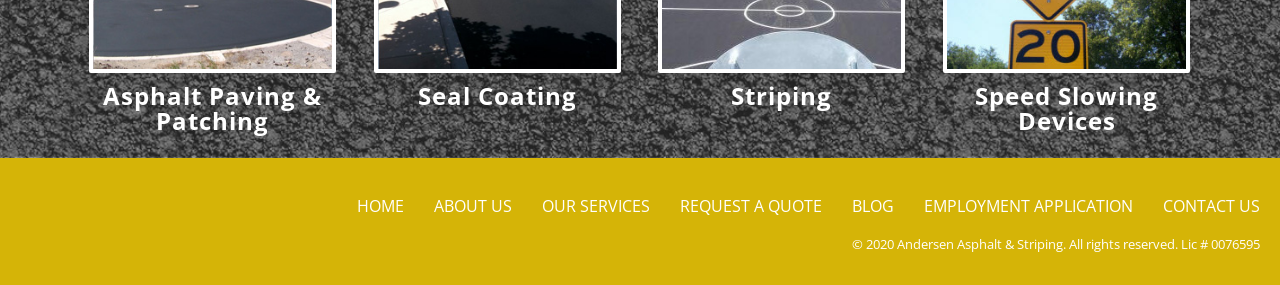Locate the bounding box coordinates of the element that should be clicked to execute the following instruction: "request a quote".

[0.531, 0.685, 0.642, 0.762]